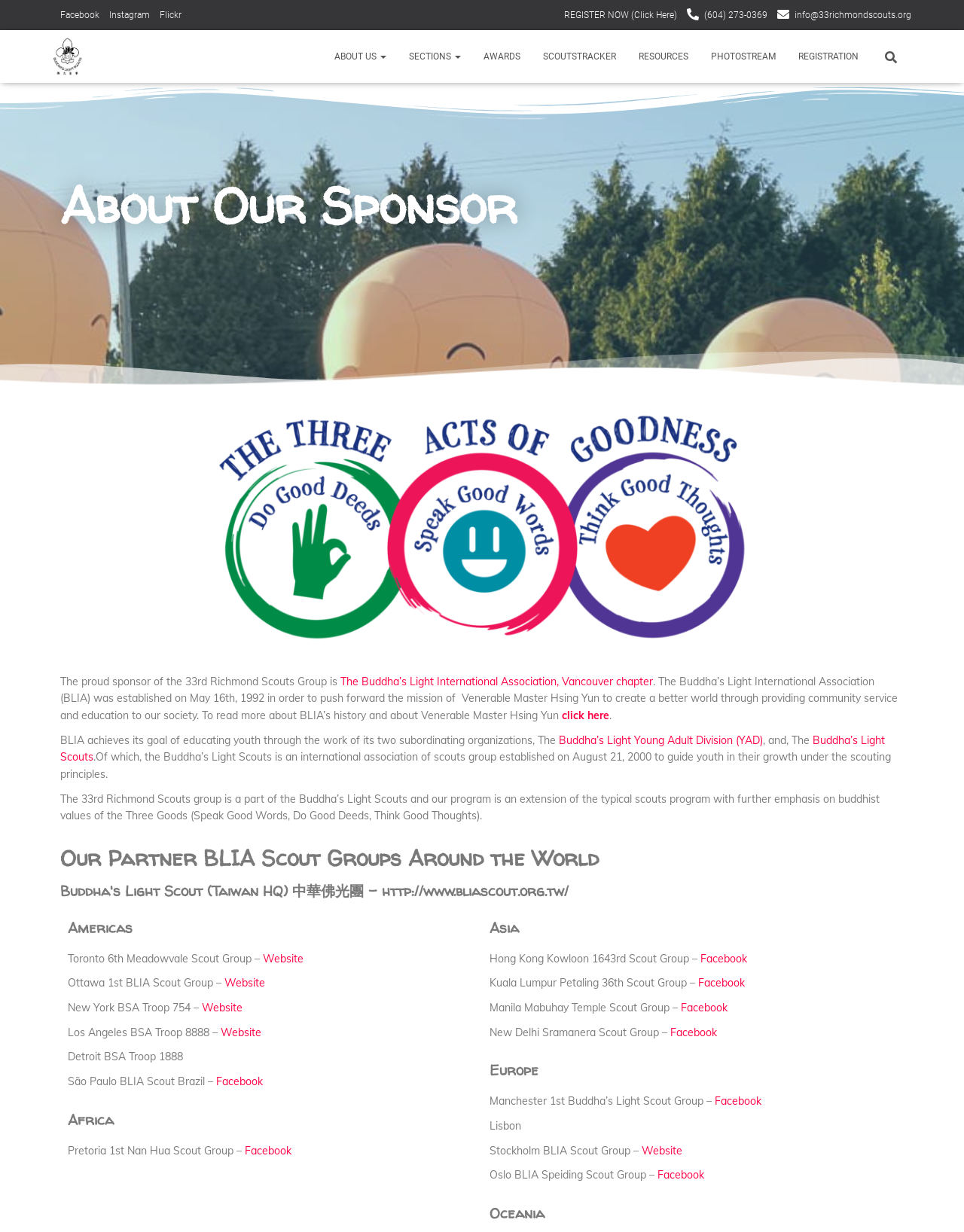Articulate a detailed summary of the webpage's content and design.

The webpage is about the 33rd Richmond Scout Group, with a focus on its sponsor, the Buddha's Light International Association (BLIA). At the top of the page, there are links to social media platforms, including Facebook, Instagram, and Flickr. Below these links, there is a prominent call-to-action button to register now, along with contact information, including a phone number and email address.

The main content of the page is divided into sections, with headings and links to different parts of the website. The first section is about the sponsor, BLIA, which is described as an organization that aims to create a better world through community service and education. There is a link to read more about BLIA's history and its founder, Venerable Master Hsing Yun.

The next section is about the Buddha's Light Scouts, an international association of scout groups established by BLIA. The 33rd Richmond Scouts group is part of this organization, and its program is an extension of the typical scouts program with an emphasis on Buddhist values.

The page also features a section on BLIA scout groups around the world, organized by region, including the Americas, Africa, Asia, Europe, and Oceania. Each region has a list of scout groups, with links to their websites or social media pages.

Throughout the page, there are images and icons, including a logo of the 33rd Richmond Scout Group and a search icon at the top right corner. The overall layout is organized and easy to navigate, with clear headings and concise text.